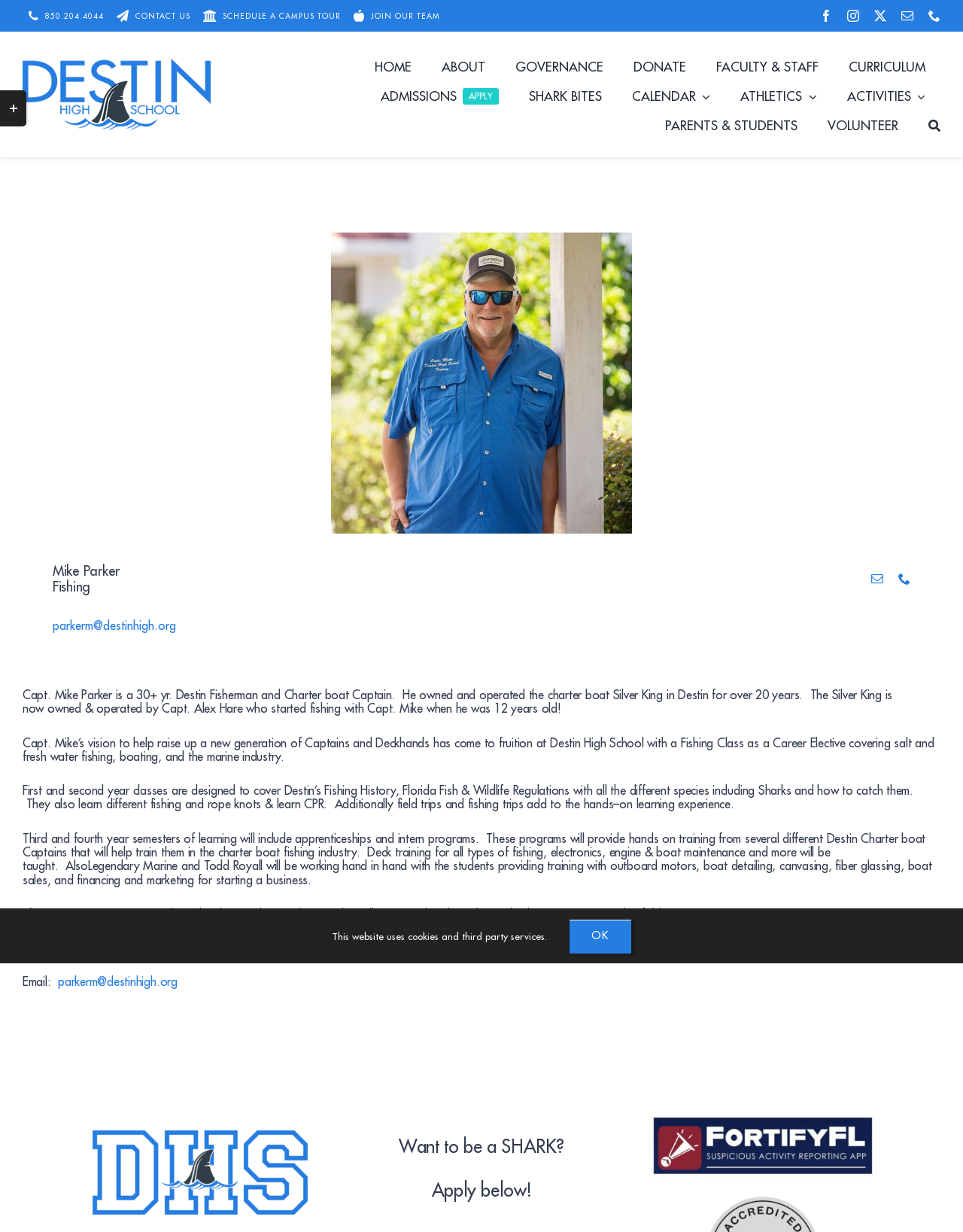Provide the bounding box coordinates for the area that should be clicked to complete the instruction: "Click the email link parkerm@destinhigh.org".

[0.055, 0.502, 0.183, 0.514]